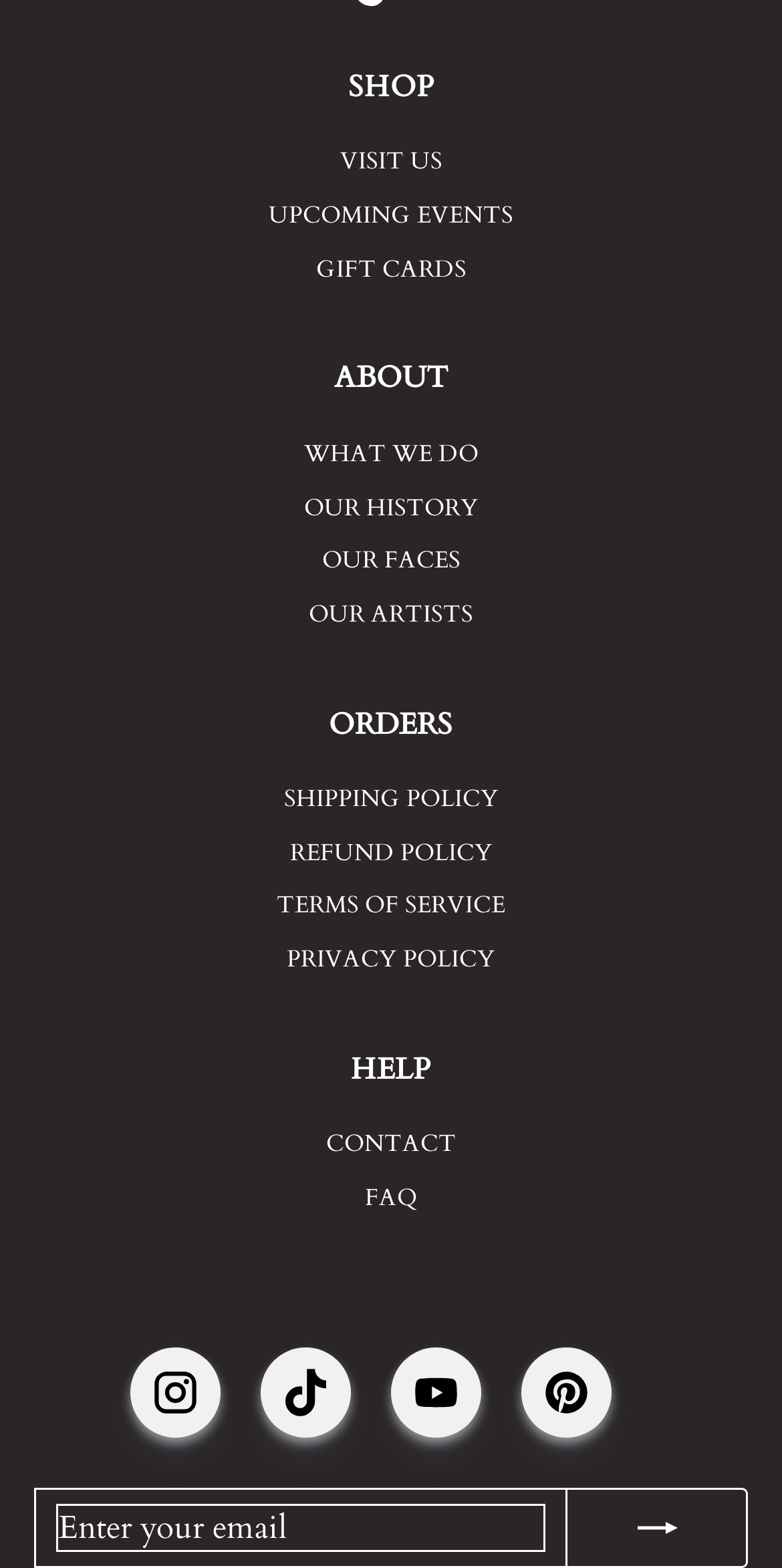What is the last menu item?
Give a detailed explanation using the information visible in the image.

The last menu item is 'HELP' which is a static text element located at the bottom of the webpage with a bounding box coordinate of [0.449, 0.669, 0.551, 0.694].